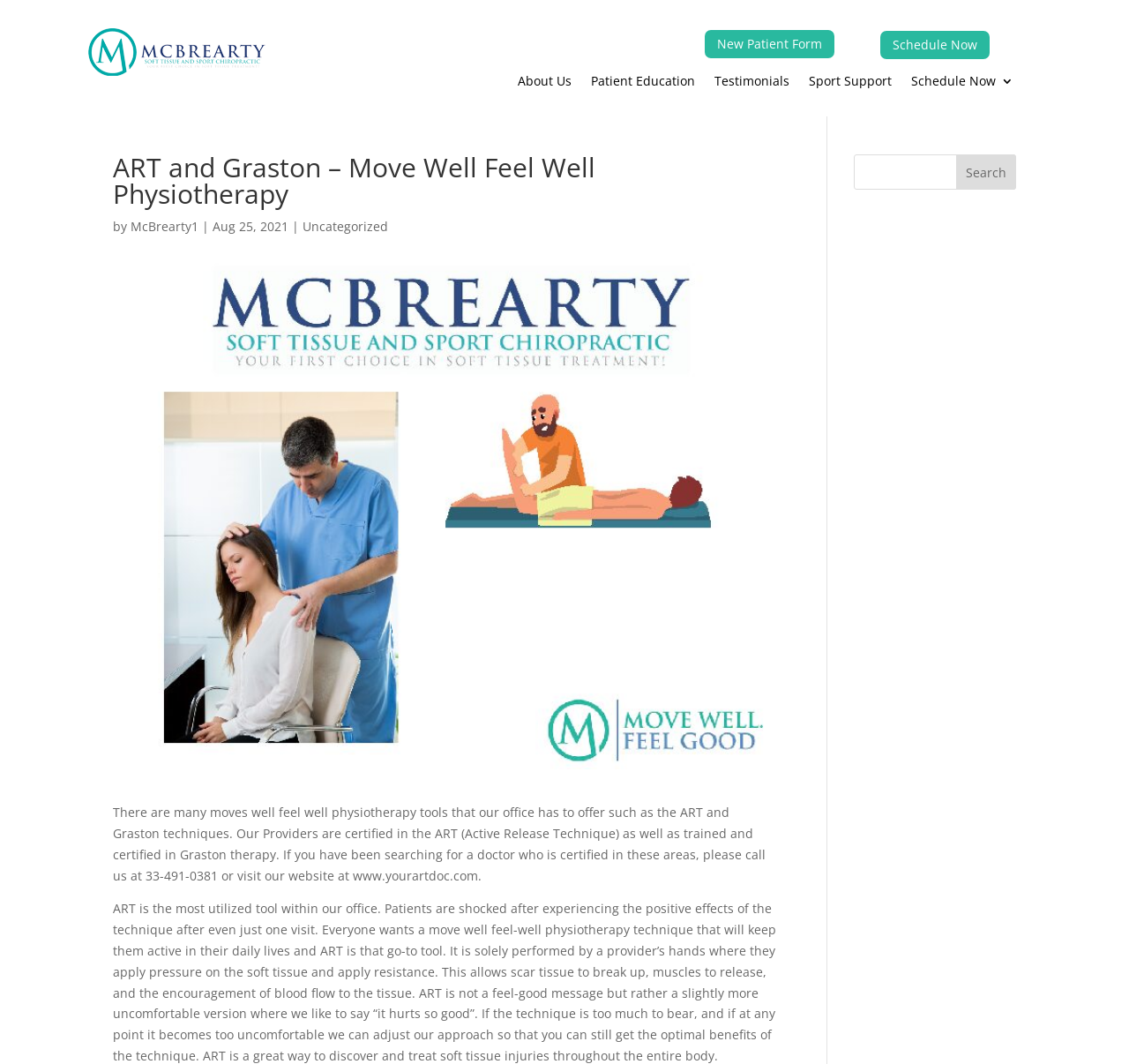Identify and provide the text of the main header on the webpage.

ART and Graston – Move Well Feel Well Physiotherapy